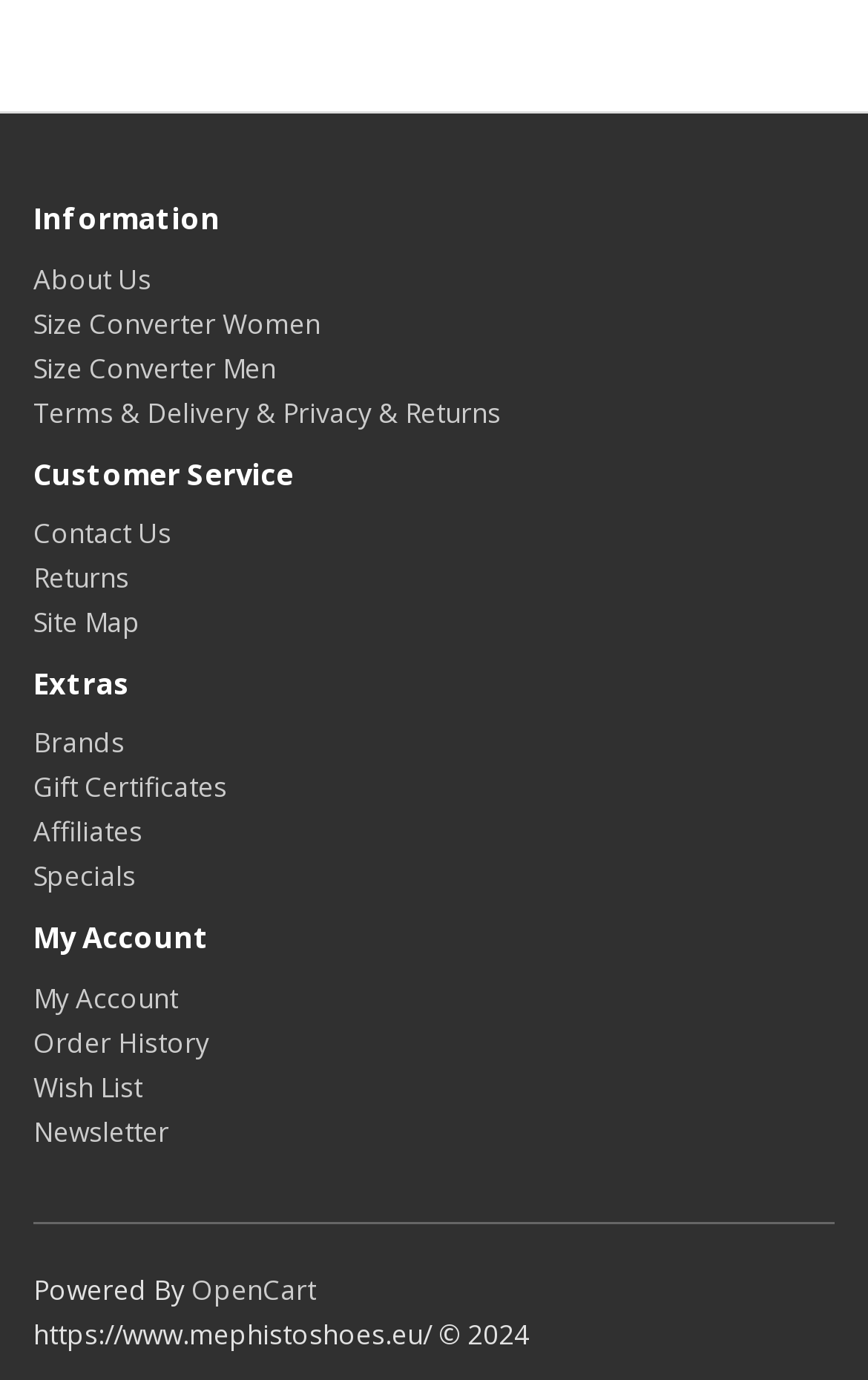Please answer the following query using a single word or phrase: 
How many headings are on the webpage?

5